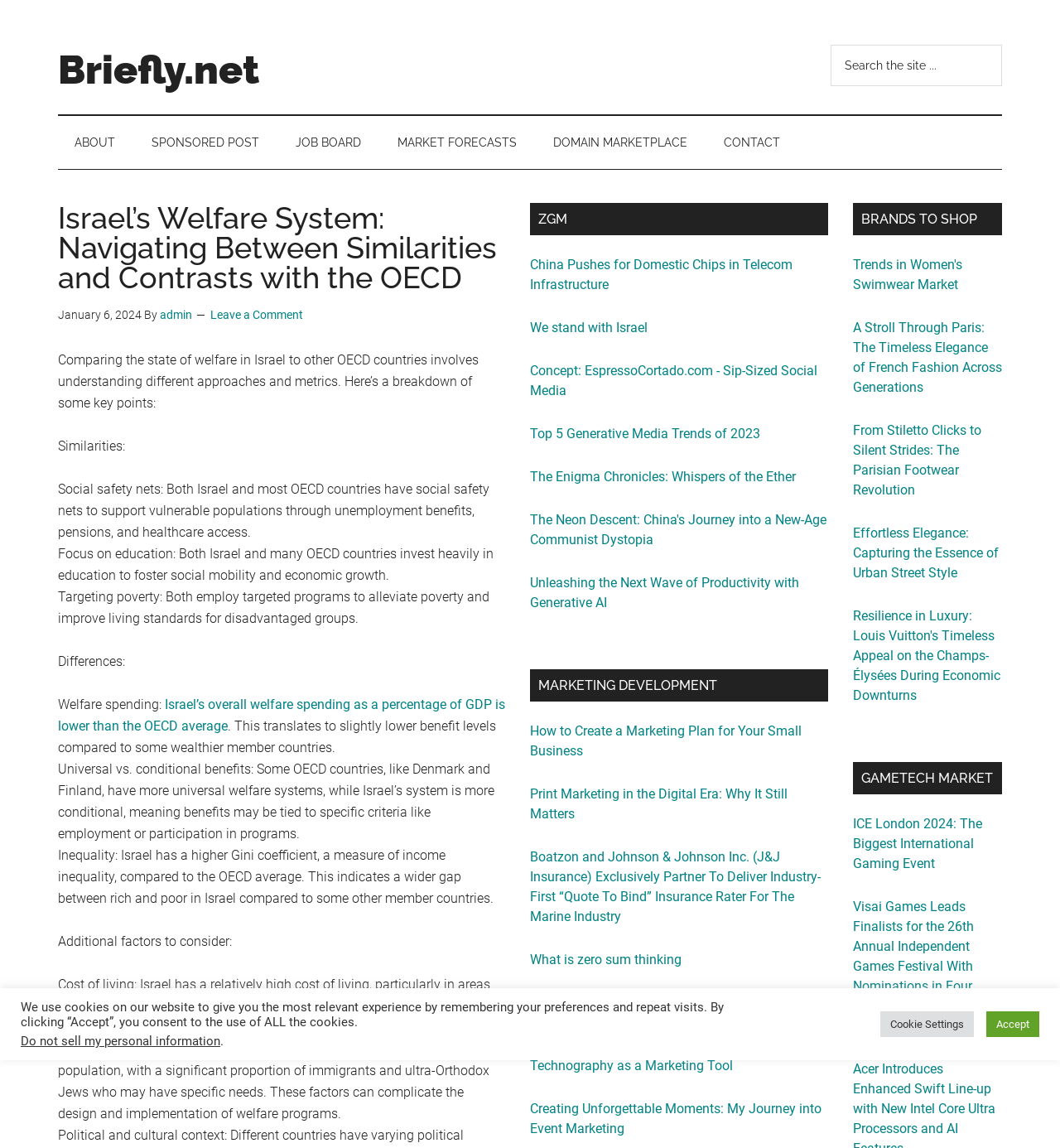Write an exhaustive caption that covers the webpage's main aspects.

This webpage is about Israel's welfare system, comparing it to other OECD countries. At the top, there is a navigation menu with links to "About", "Sponsored Post", "Job Board", "Market Forecasts", "Domain Marketplace", and "Contact". Below this, there is a header section with the title "Israel’s Welfare System: Navigating Between Similarities and Contrasts with the OECD" and a time stamp "January 6, 2024". 

The main content of the webpage is divided into sections, starting with an introduction that explains the purpose of the article. This is followed by sections on similarities and differences between Israel's welfare system and those of other OECD countries. The similarities mentioned include social safety nets, focus on education, and targeting poverty. The differences discussed include welfare spending, universal vs. conditional benefits, and inequality. 

There is also a section on additional factors to consider, such as the cost of living and demographic composition. The webpage has two sidebars, one on the left with links to other articles, including "China Pushes for Domestic Chips in Telecom Infrastructure" and "The Enigma Chronicles: Whispers of the Ether", and another on the right with headings "MARKETING DEVELOPMENT" and "BRANDS TO SHOP", and links to articles related to marketing and fashion. 

At the bottom of the webpage, there is a notice about the use of cookies and buttons to accept or customize cookie settings.